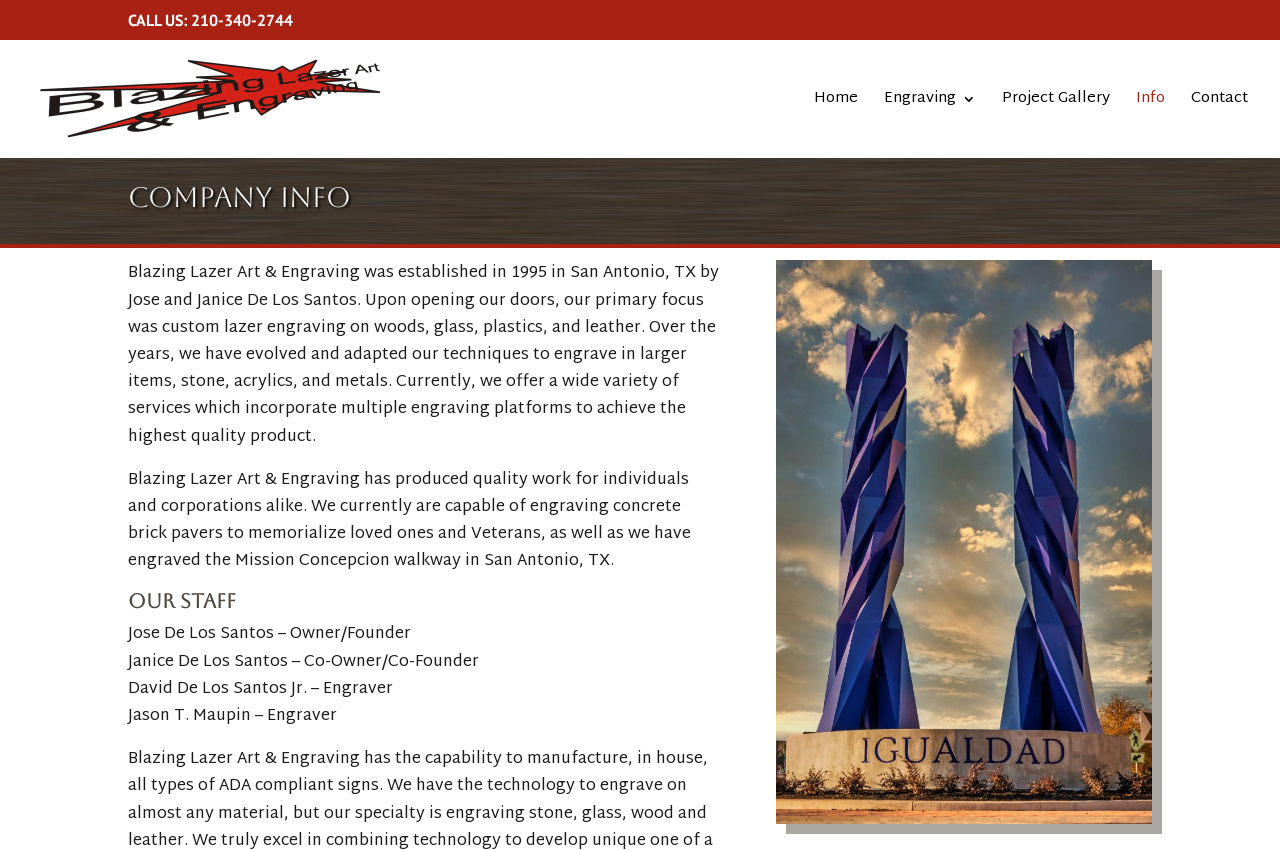Based on the element description Home, identify the bounding box coordinates for the UI element. The coordinates should be in the format (top-left x, top-left y, bottom-right x, bottom-right y) and within the 0 to 1 range.

[0.636, 0.108, 0.67, 0.186]